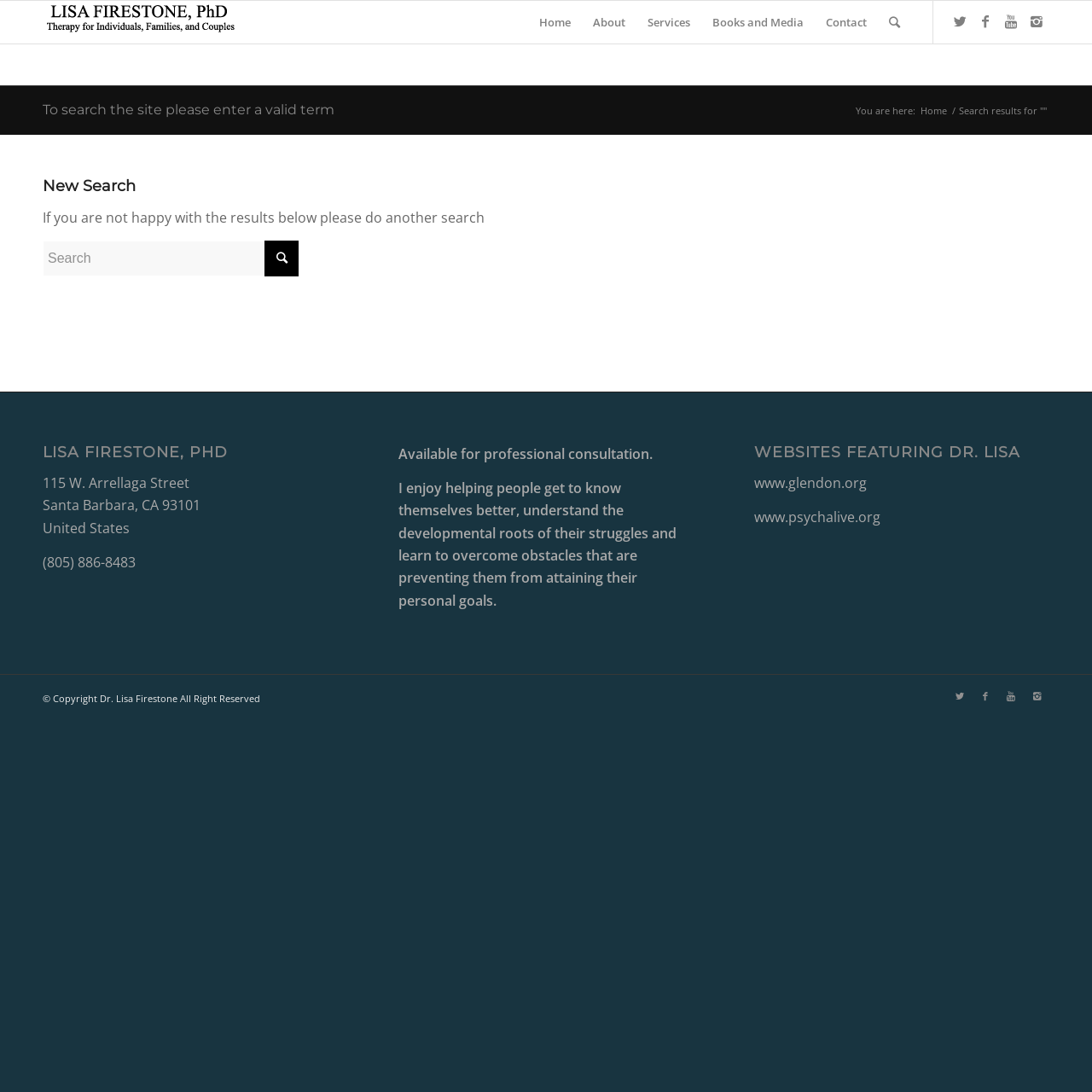Determine the bounding box coordinates for the element that should be clicked to follow this instruction: "Search for a term". The coordinates should be given as four float numbers between 0 and 1, in the format [left, top, right, bottom].

[0.039, 0.22, 0.273, 0.253]